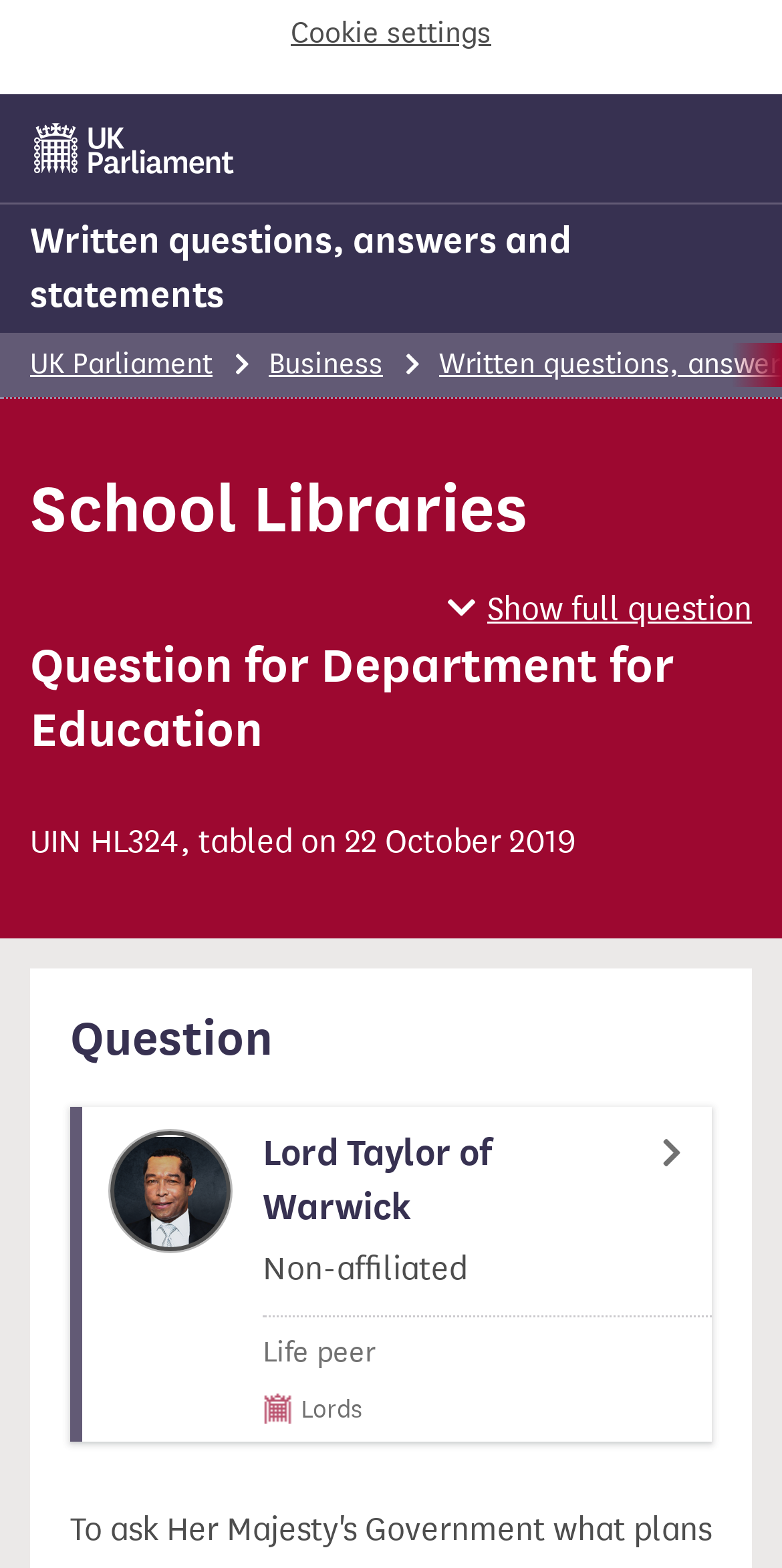Please determine the bounding box coordinates for the element with the description: "aria-label="UK Parliament"".

[0.038, 0.066, 0.305, 0.123]